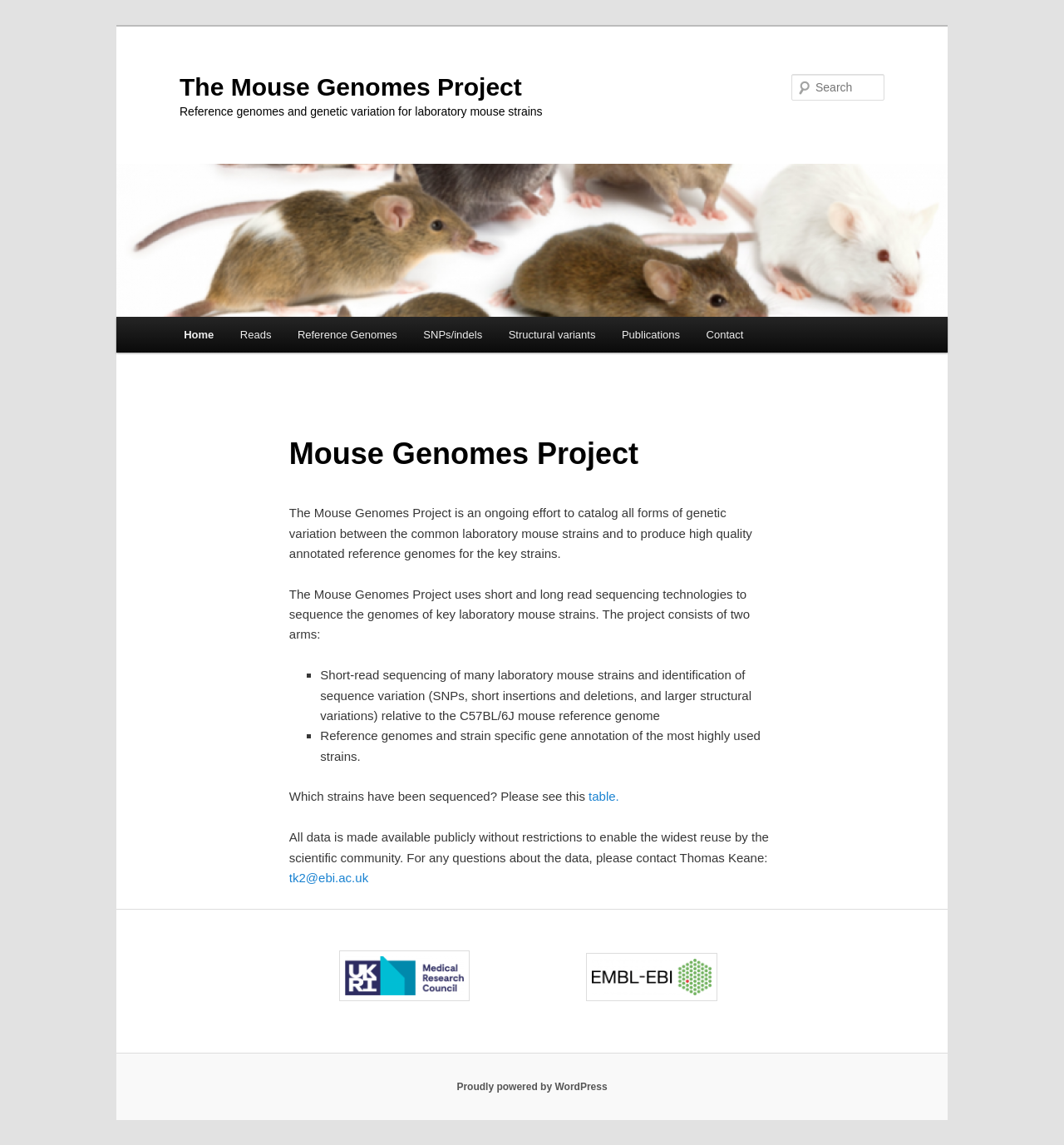Use a single word or phrase to answer this question: 
What is the platform used to power the website?

WordPress